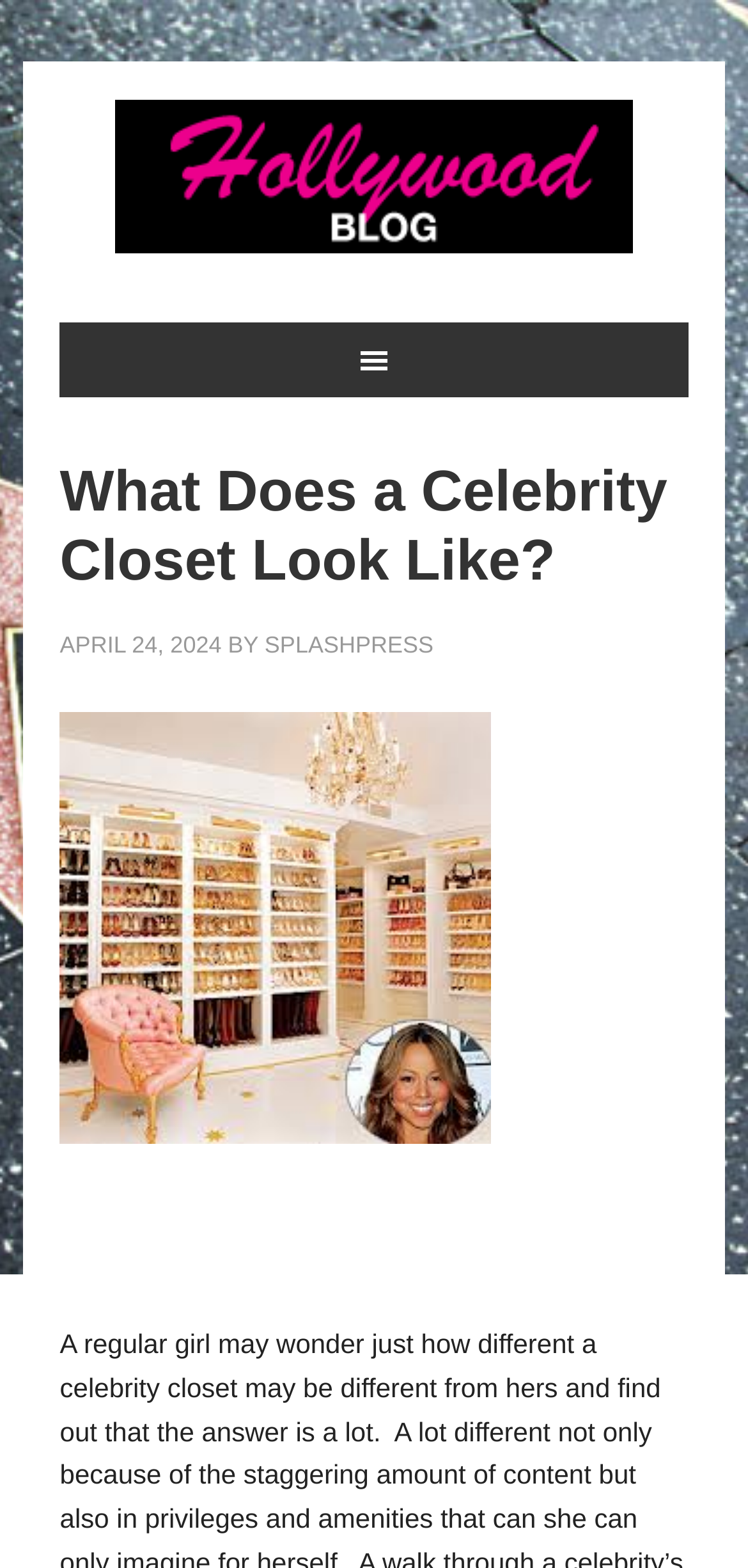Please analyze the image and provide a thorough answer to the question:
Who is the author of the latest article?

I found the author of the latest article by looking at the header section of the webpage, where I found a link element with the text 'SPLASHPRESS' next to the 'BY' text. This suggests that SPLASHPRESS is the author of the latest article.